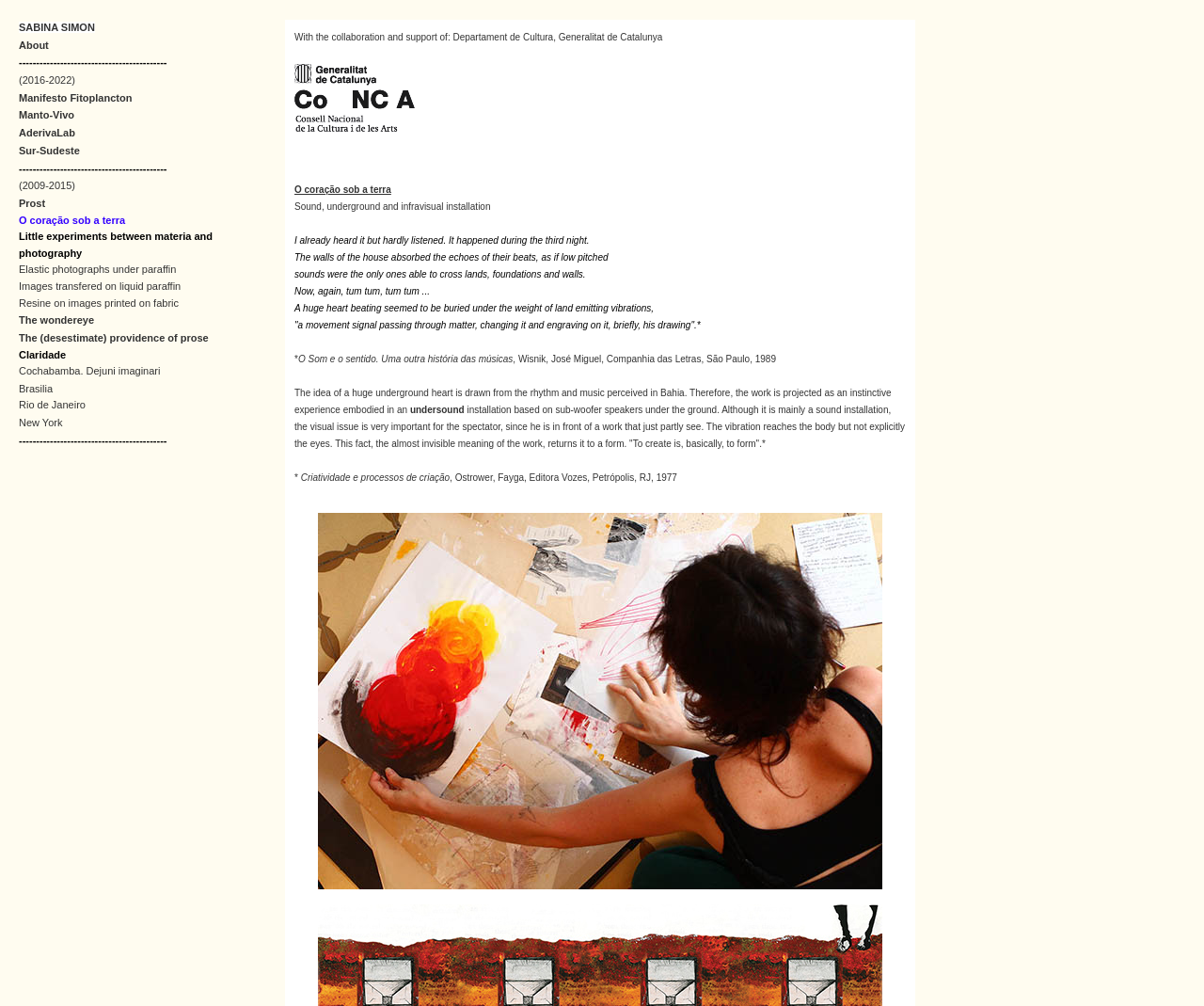Refer to the image and provide a thorough answer to this question:
What is the location of the 'Manto-Vivo' project?

The location of the 'Manto-Vivo' project is not specified on the webpage. It is only mentioned as a link element without any additional information.